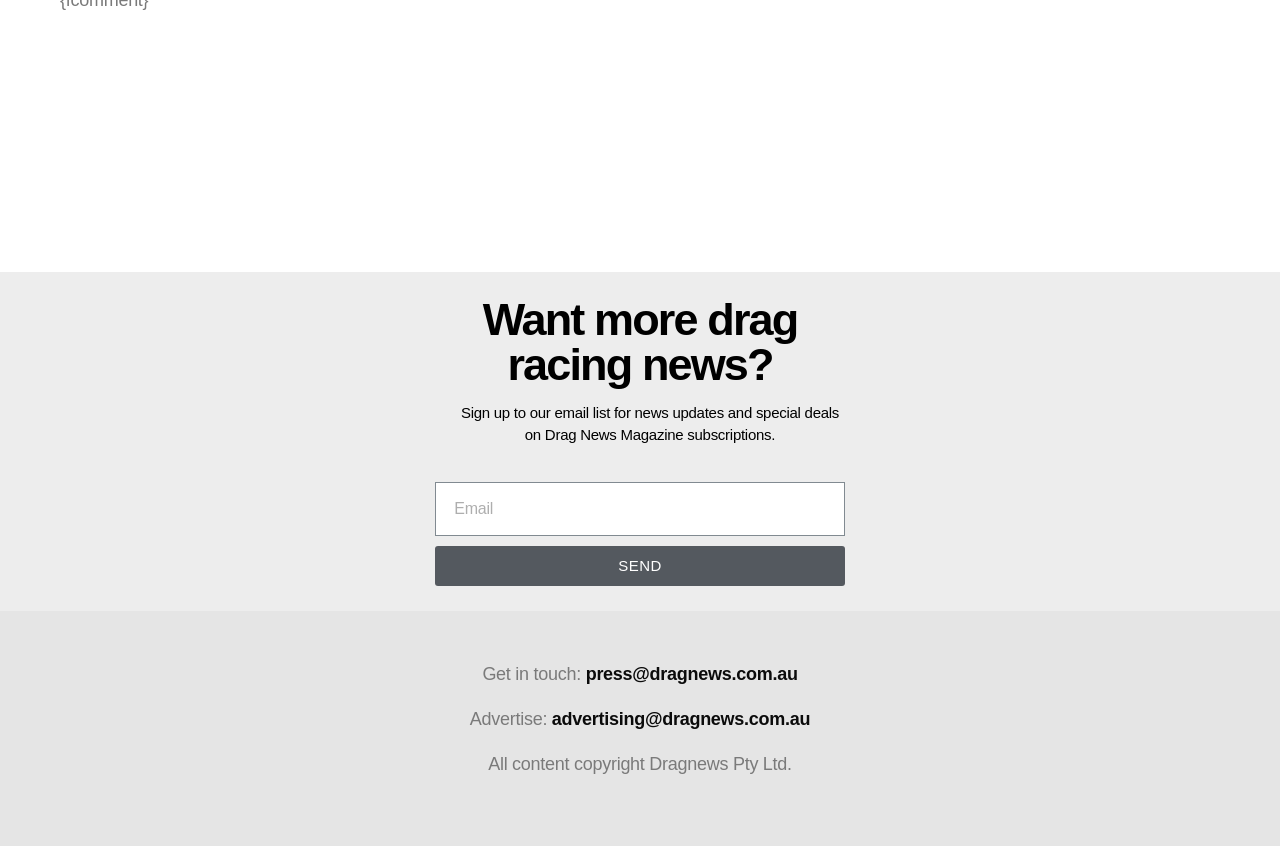Show the bounding box coordinates for the HTML element described as: "name="form_fields[email]" placeholder="Email"".

[0.34, 0.569, 0.66, 0.633]